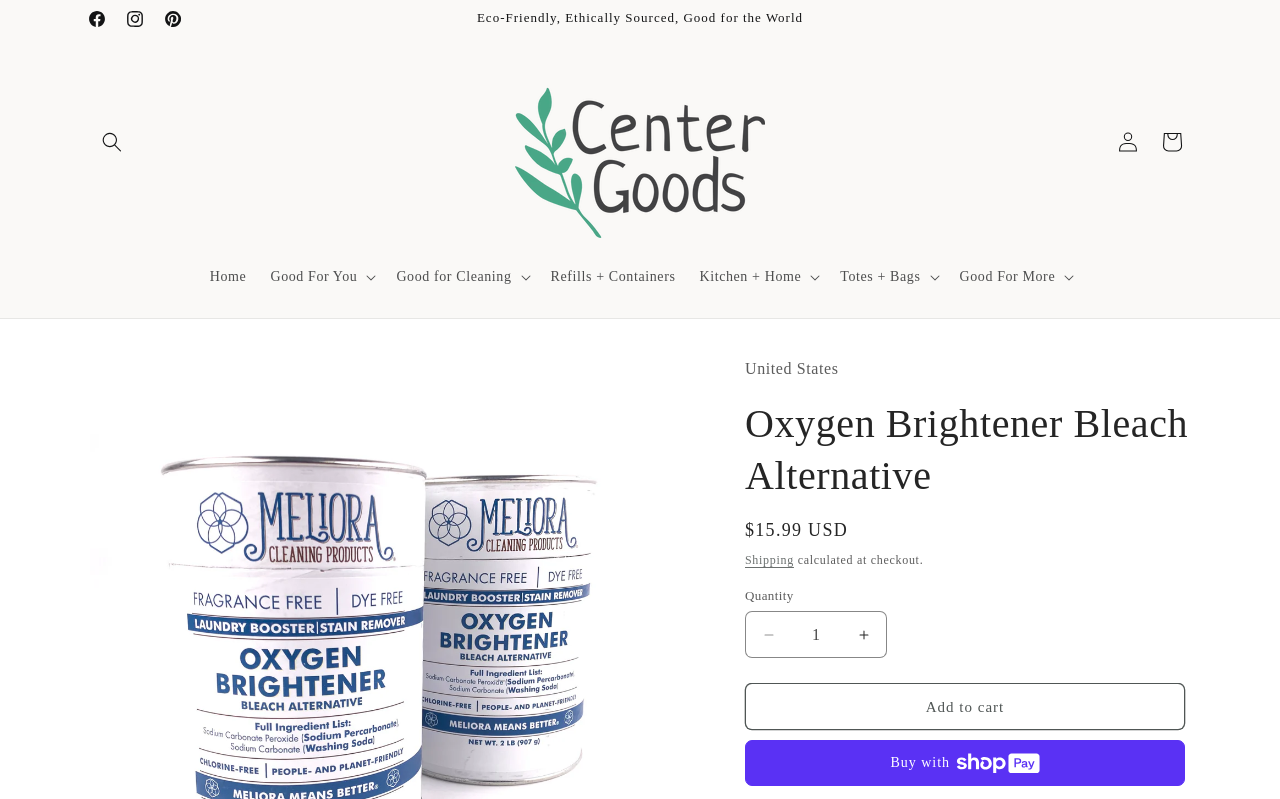Identify the webpage's primary heading and generate its text.

Oxygen Brightener Bleach Alternative